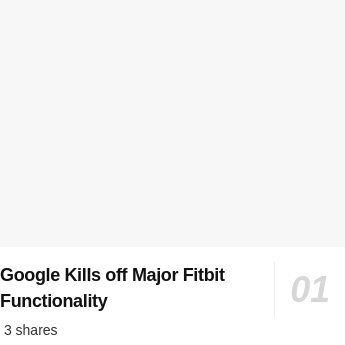Please provide a brief answer to the following inquiry using a single word or phrase:
How many shares does the news piece have?

3